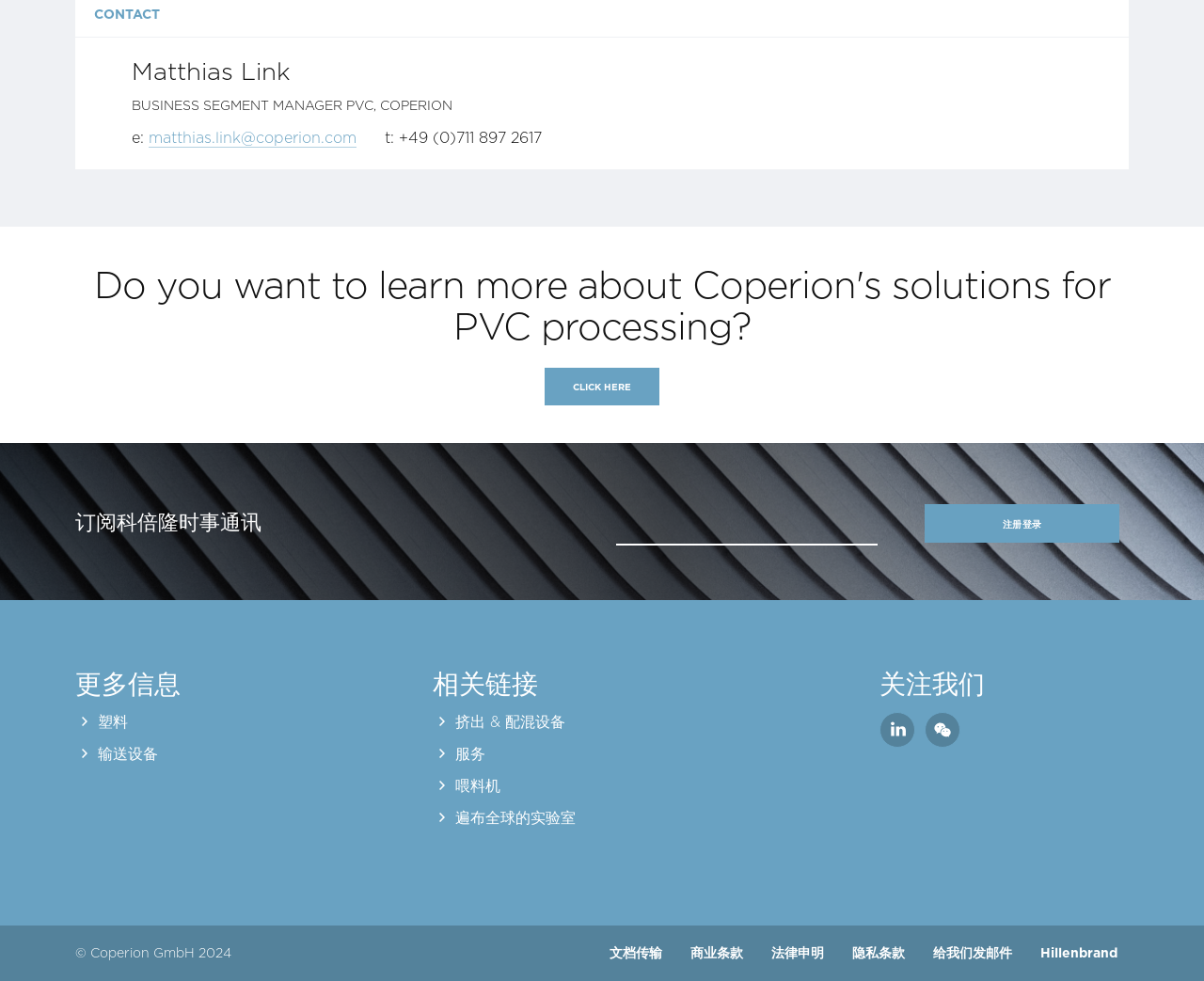Determine the bounding box for the described HTML element: "隐私条款". Ensure the coordinates are four float numbers between 0 and 1 in the format [left, top, right, bottom].

[0.708, 0.963, 0.752, 0.981]